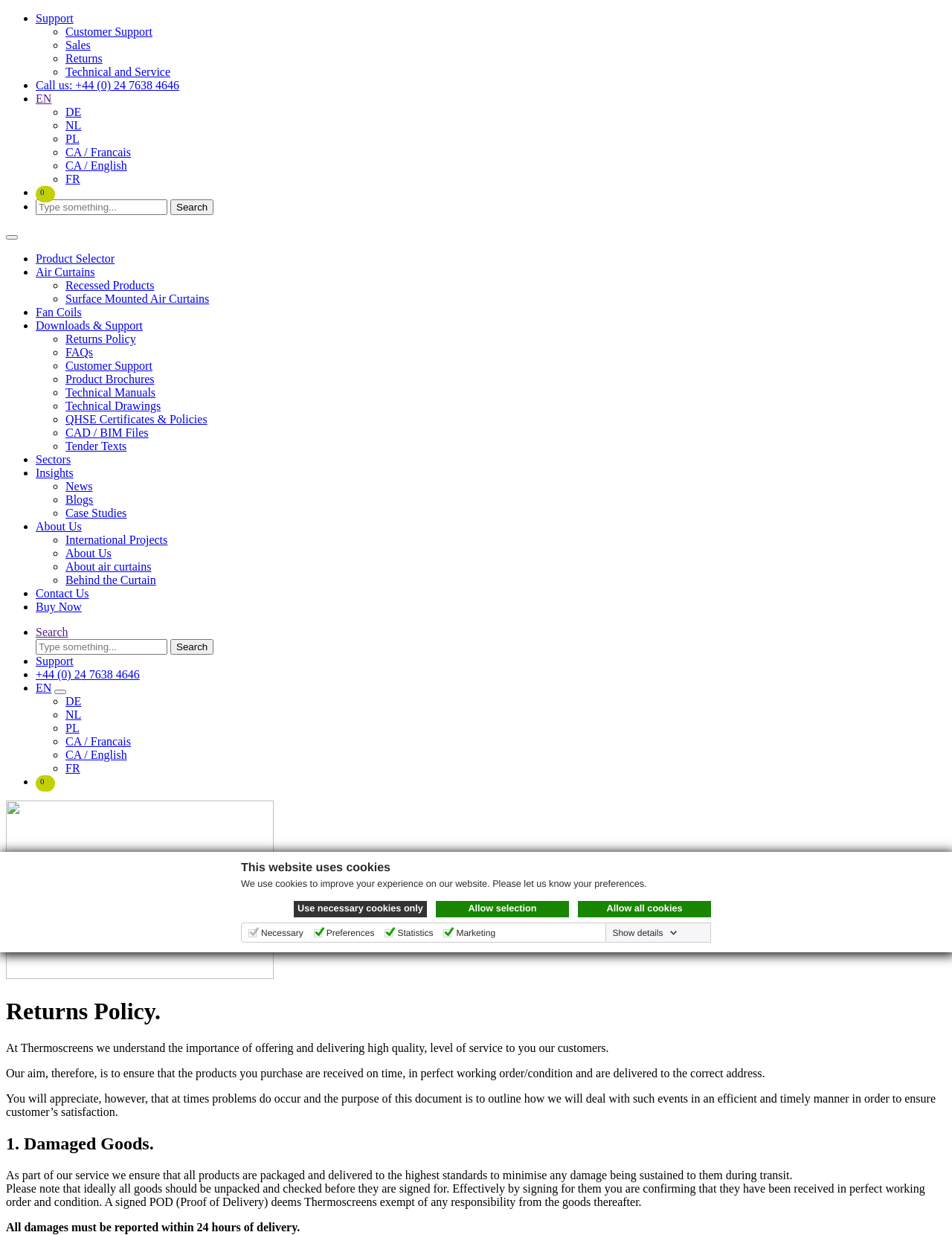Determine the bounding box coordinates of the section I need to click to execute the following instruction: "Search for something". Provide the coordinates as four float numbers between 0 and 1, i.e., [left, top, right, bottom].

[0.038, 0.161, 0.176, 0.174]